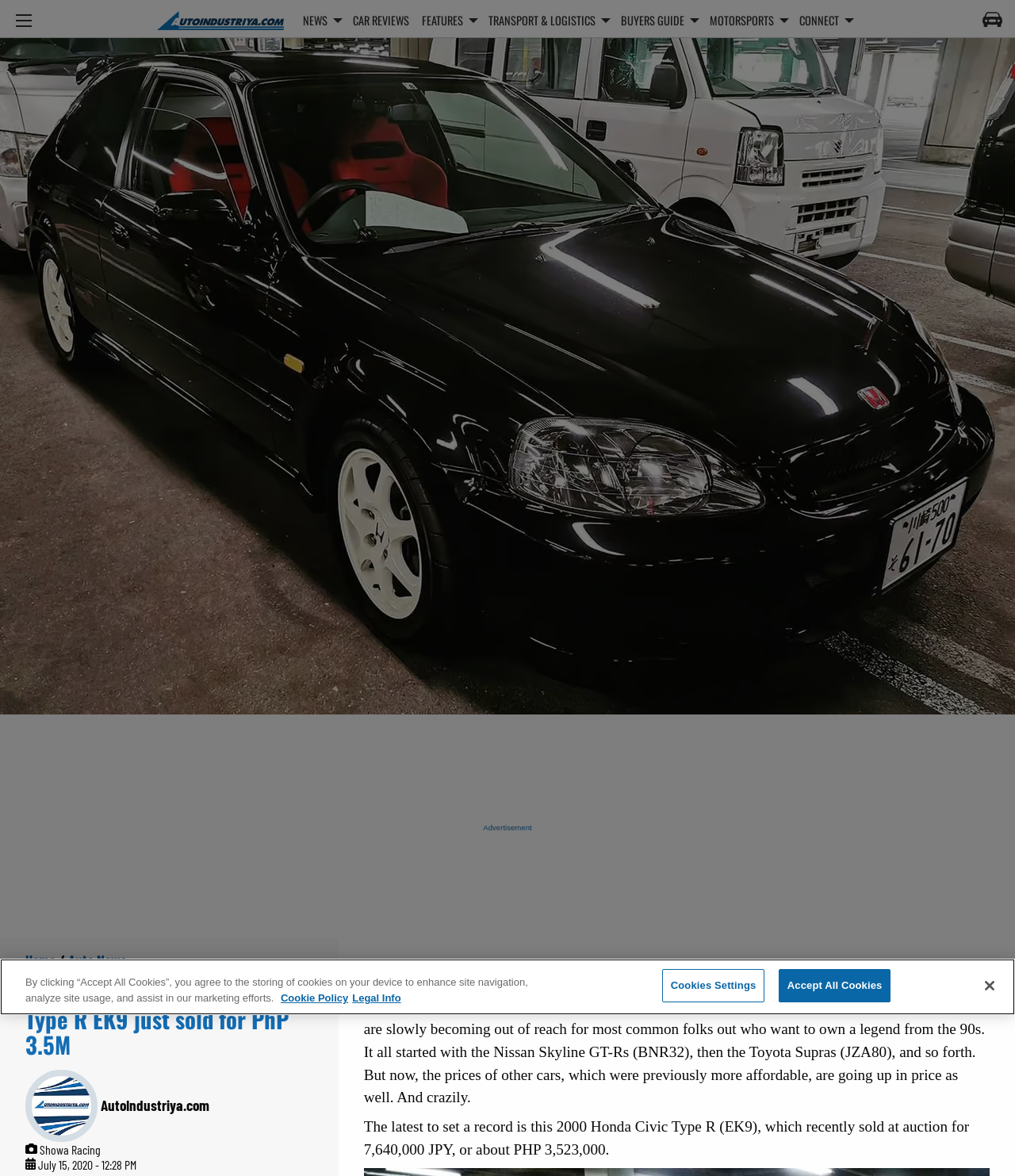Offer an in-depth caption of the entire webpage.

This webpage is about a news article discussing the sale of a Honda Civic Type R EK9 at an auction for Php 3.5 million. At the top left corner, there is a navigation menu labeled "Menu" that controls an off-canvas element. Next to it, there is a horizontal menu bar with several menu items, including "NEWS", "CAR REVIEWS", "FEATURES", and more.

Below the menu bar, there is a large image of the Honda Civic Type R EK9, taking up most of the width of the page. Above the image, there is a link to "Car Buyers Guide" with a small icon.

On the right side of the page, there is a column with several links, including "Home", "Auto News", and a separator line. Below the links, there is a heading that reads "This all original Honda Civic Type R EK9 just sold for PhP 3.5M". Underneath the heading, there are several lines of text, including an image of the AutoIndustriya.com logo, a label text "AutoIndustriya.com", and a few lines of text describing the article.

The main content of the article starts below the image, with a heading that reads "Probably the freshest EK9 to pass through auction". The article discusses the rising prices of JDM tuner cars, including the Honda Civic Type R, and how they are becoming out of reach for most people.

At the bottom of the page, there is a cookie banner with a modal dialog that provides information about privacy and cookies. The dialog has several buttons, including "Cookies Settings", "Accept All Cookies", and "Close".